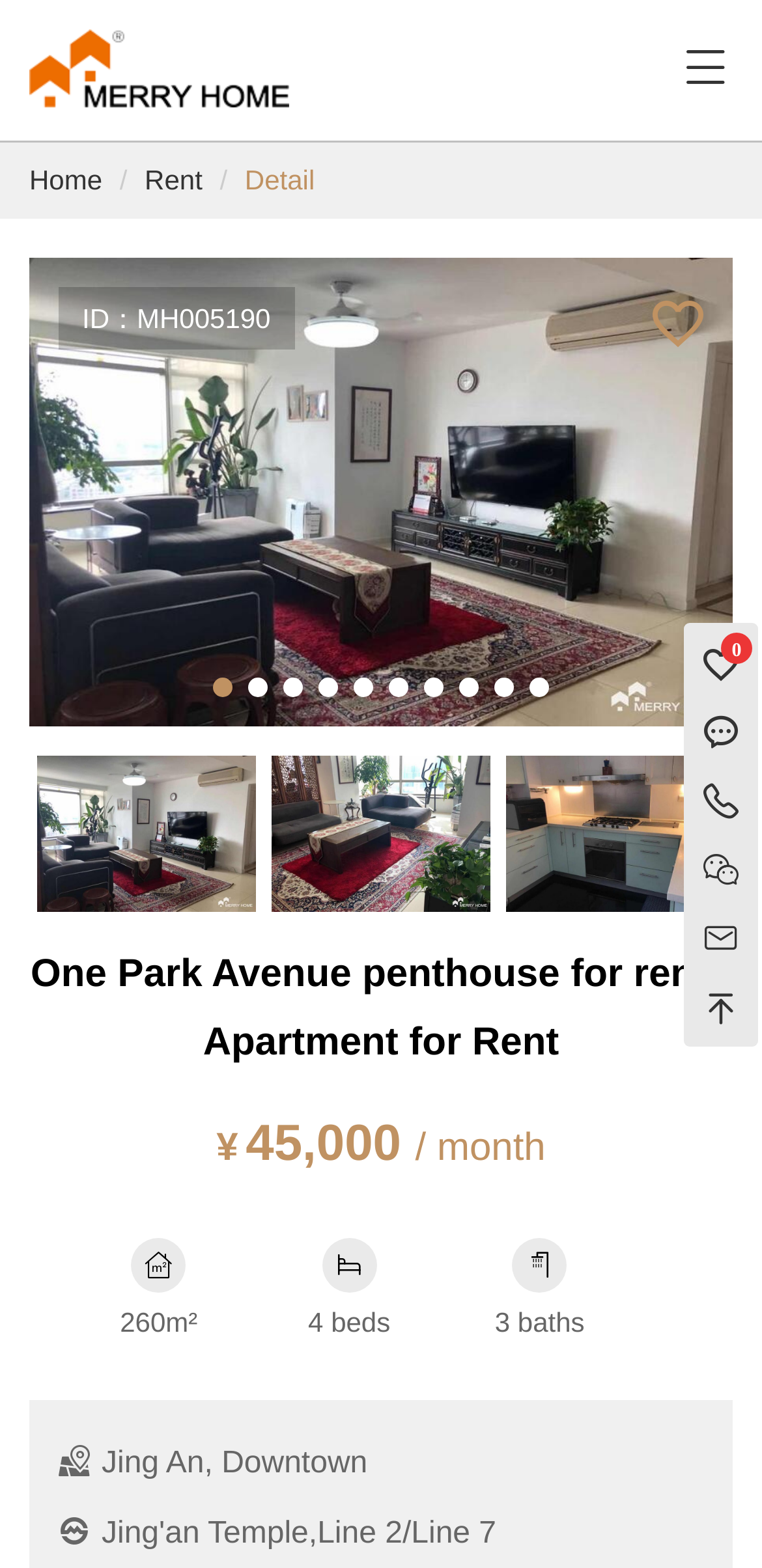What is the location of the apartment?
Please provide a single word or phrase as your answer based on the image.

Jing An, Downtown